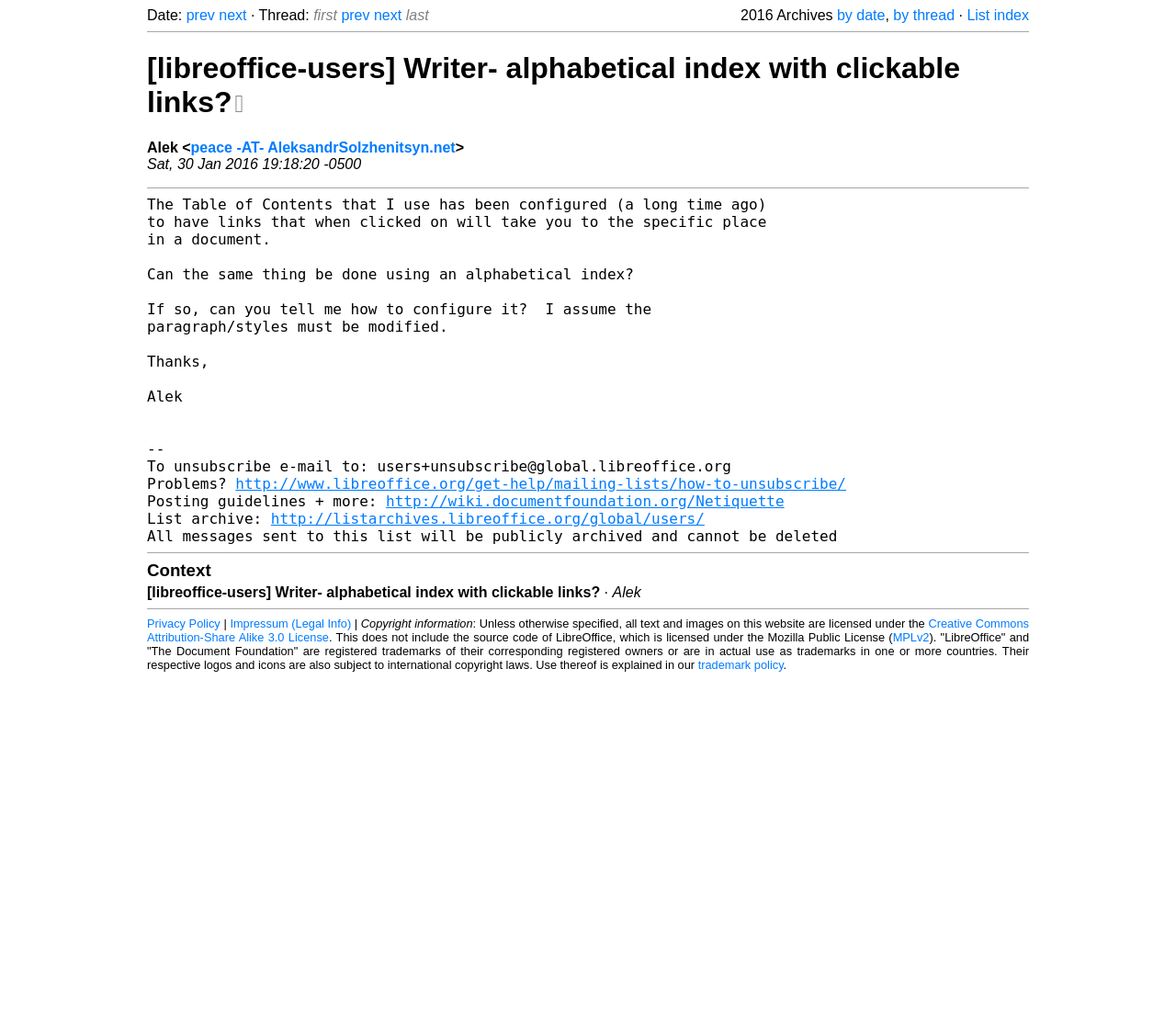Can you determine the bounding box coordinates of the area that needs to be clicked to fulfill the following instruction: "View the thread"?

[0.267, 0.007, 0.287, 0.023]